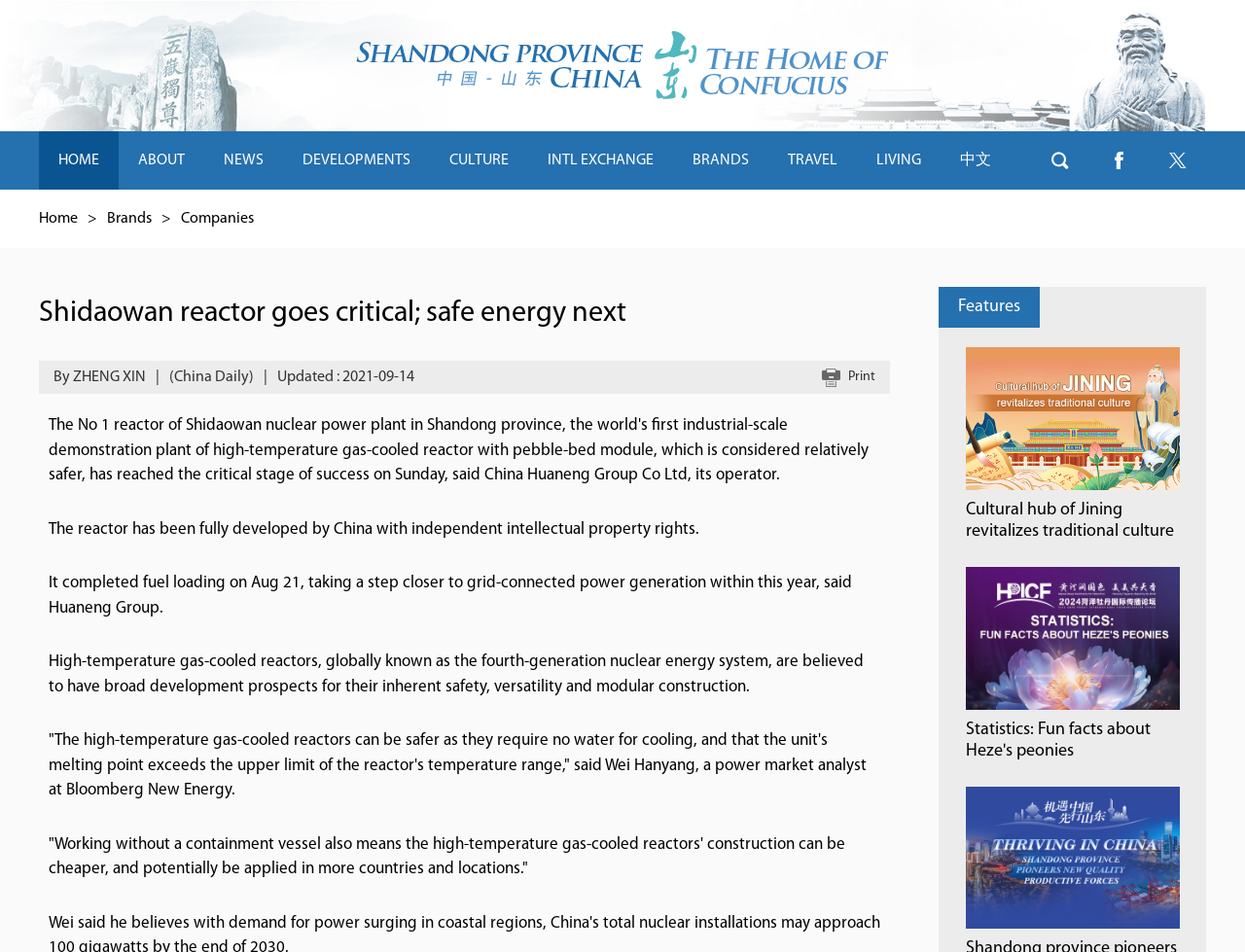Extract the bounding box for the UI element that matches this description: "BRANDS".

[0.541, 0.138, 0.617, 0.199]